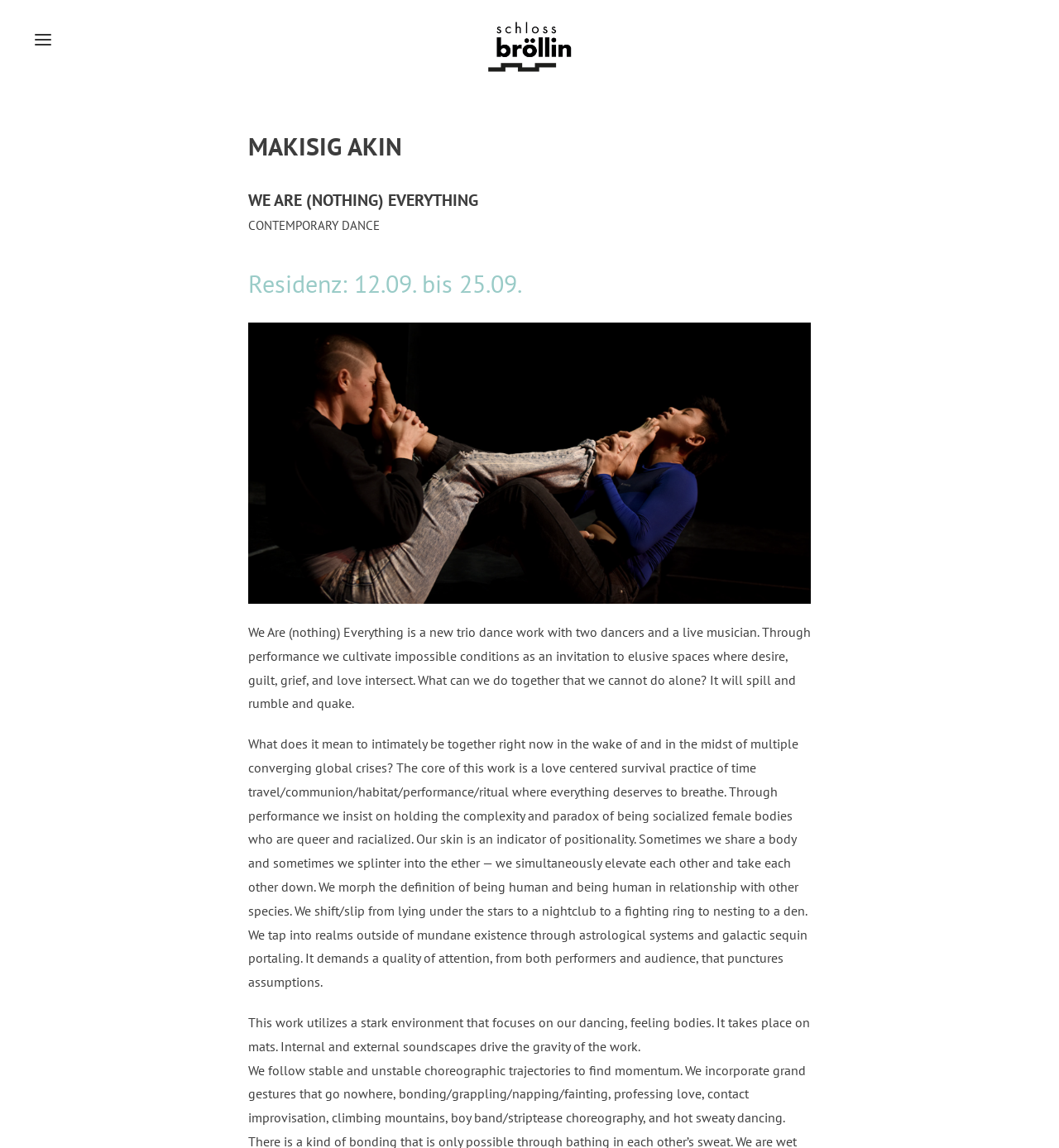What is the environment of the performance? Based on the screenshot, please respond with a single word or phrase.

Stark environment with mats